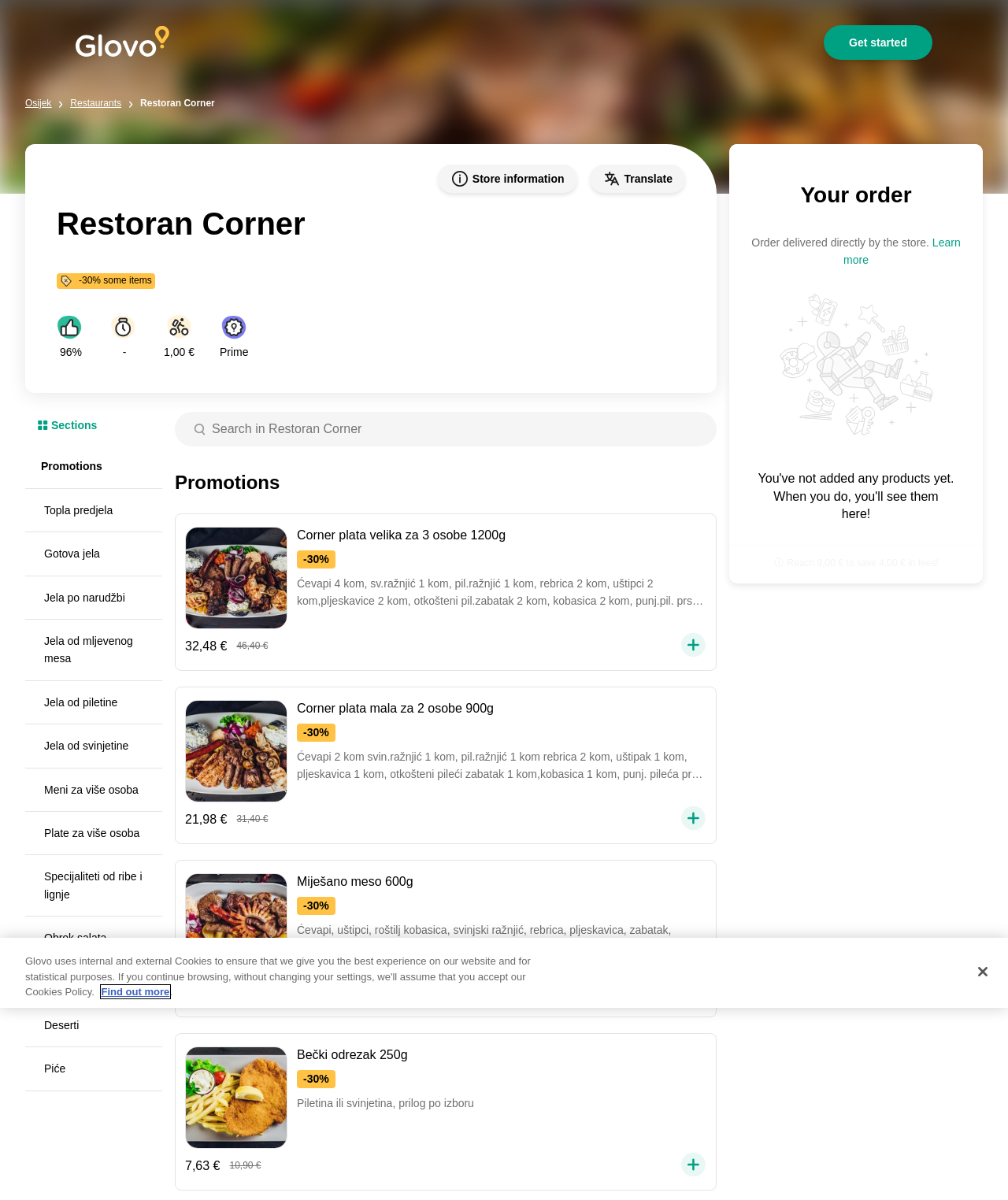Provide the bounding box coordinates, formatted as (top-left x, top-left y, bottom-right x, bottom-right y), with all values being floating point numbers between 0 and 1. Identify the bounding box of the UI element that matches the description: Salate Salate

[0.025, 0.8, 0.162, 0.836]